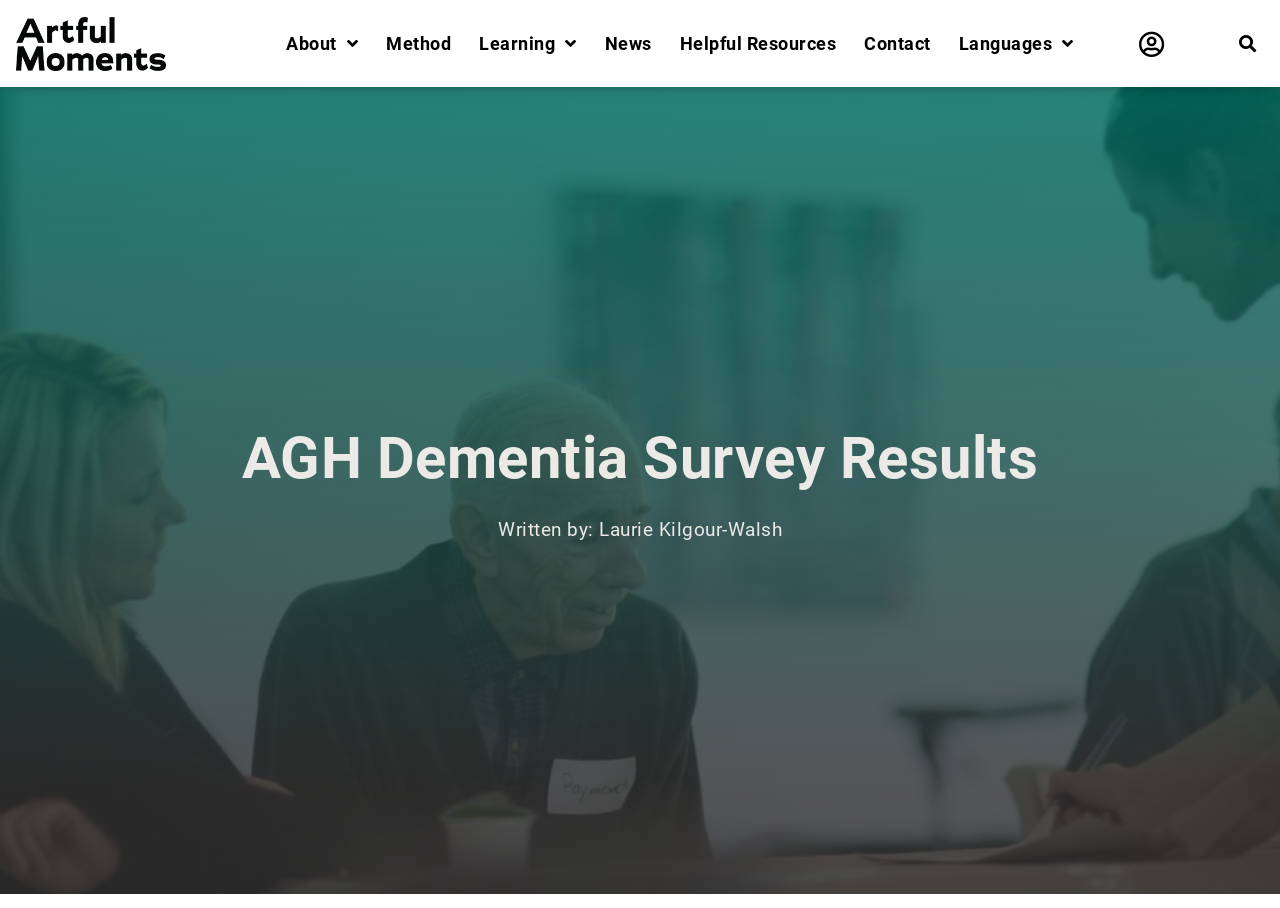What is the name of the link related to artful moments?
From the image, respond with a single word or phrase.

AGH-Artful Moments